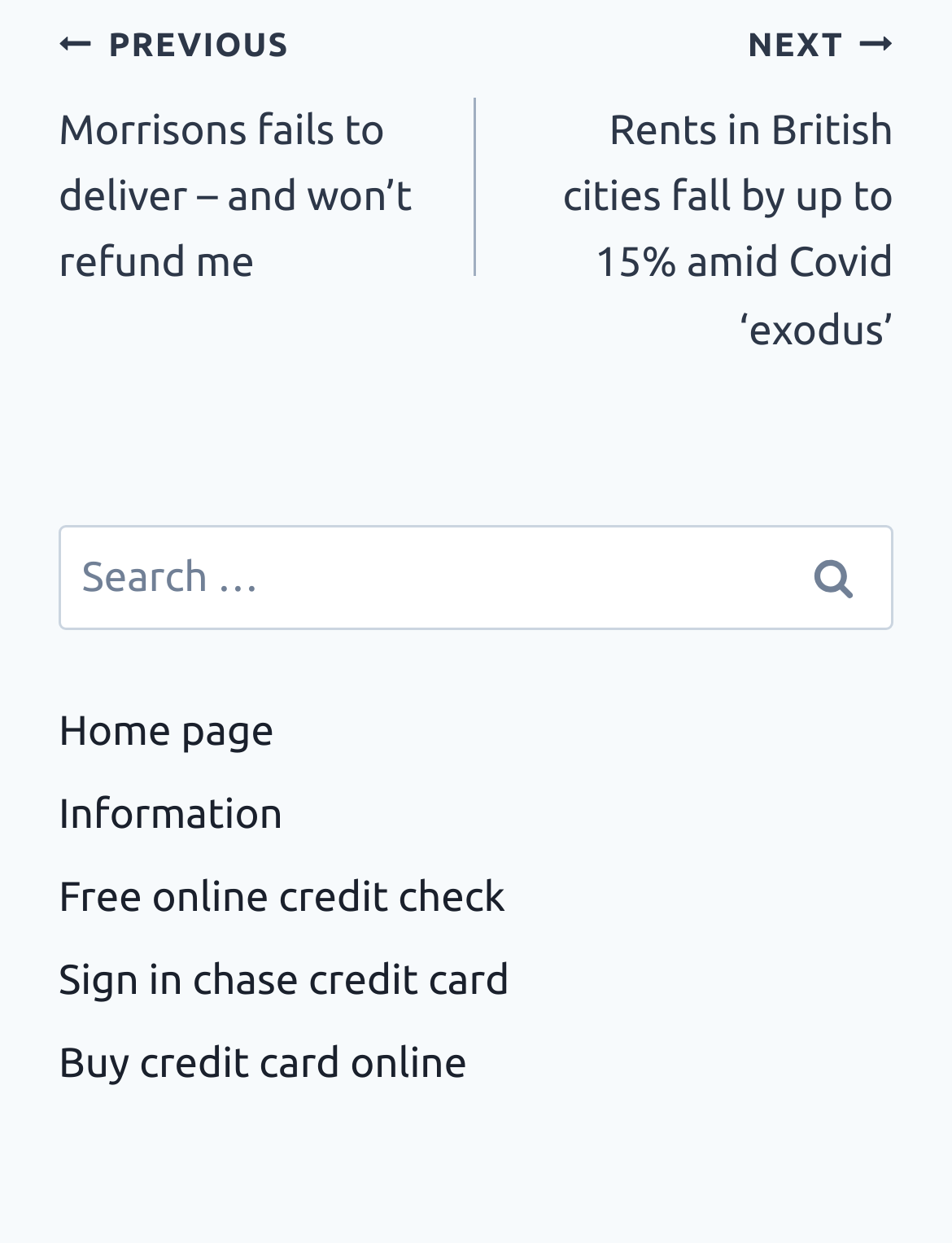Determine the bounding box coordinates for the area that needs to be clicked to fulfill this task: "Go to next post". The coordinates must be given as four float numbers between 0 and 1, i.e., [left, top, right, bottom].

[0.5, 0.009, 0.938, 0.292]